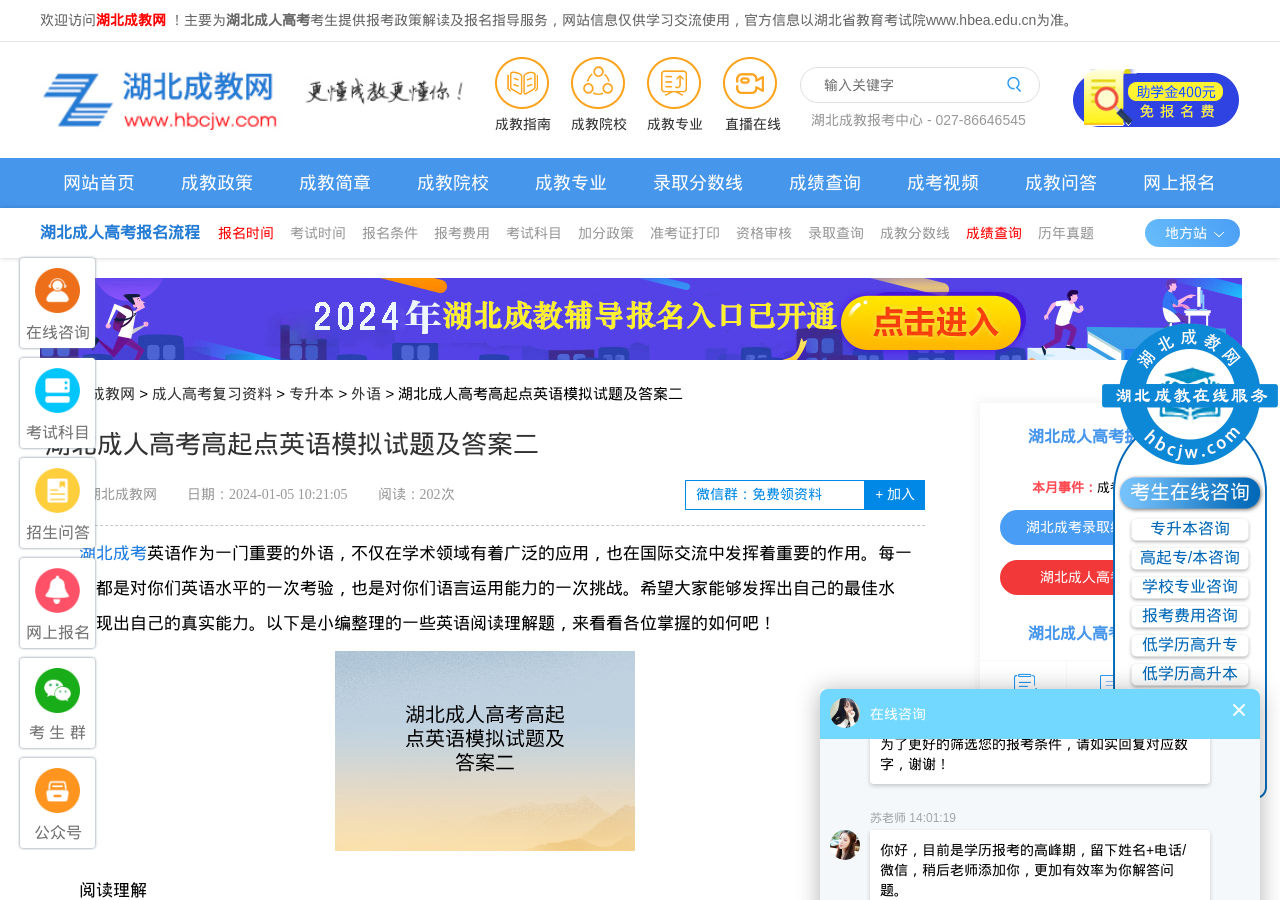Locate the bounding box coordinates of the clickable region necessary to complete the following instruction: "Read the article about Top 11 Gay Friendly Hotels in Charleston SC". Provide the coordinates in the format of four float numbers between 0 and 1, i.e., [left, top, right, bottom].

None